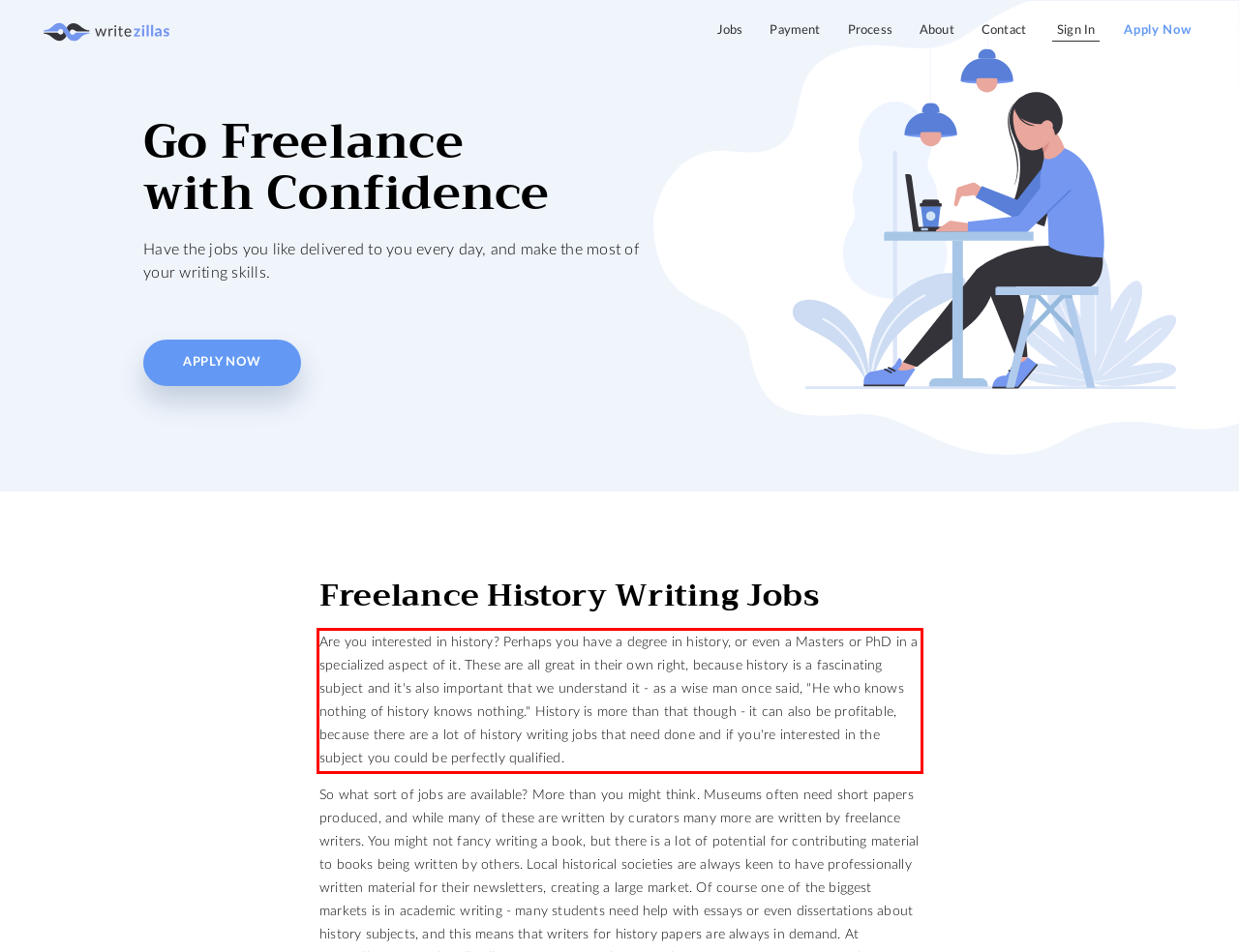Given a screenshot of a webpage with a red bounding box, extract the text content from the UI element inside the red bounding box.

Are you interested in history? Perhaps you have a degree in history, or even a Masters or PhD in a specialized aspect of it. These are all great in their own right, because history is a fascinating subject and it's also important that we understand it - as a wise man once said, "He who knows nothing of history knows nothing." History is more than that though - it can also be profitable, because there are a lot of history writing jobs that need done and if you're interested in the subject you could be perfectly qualified.